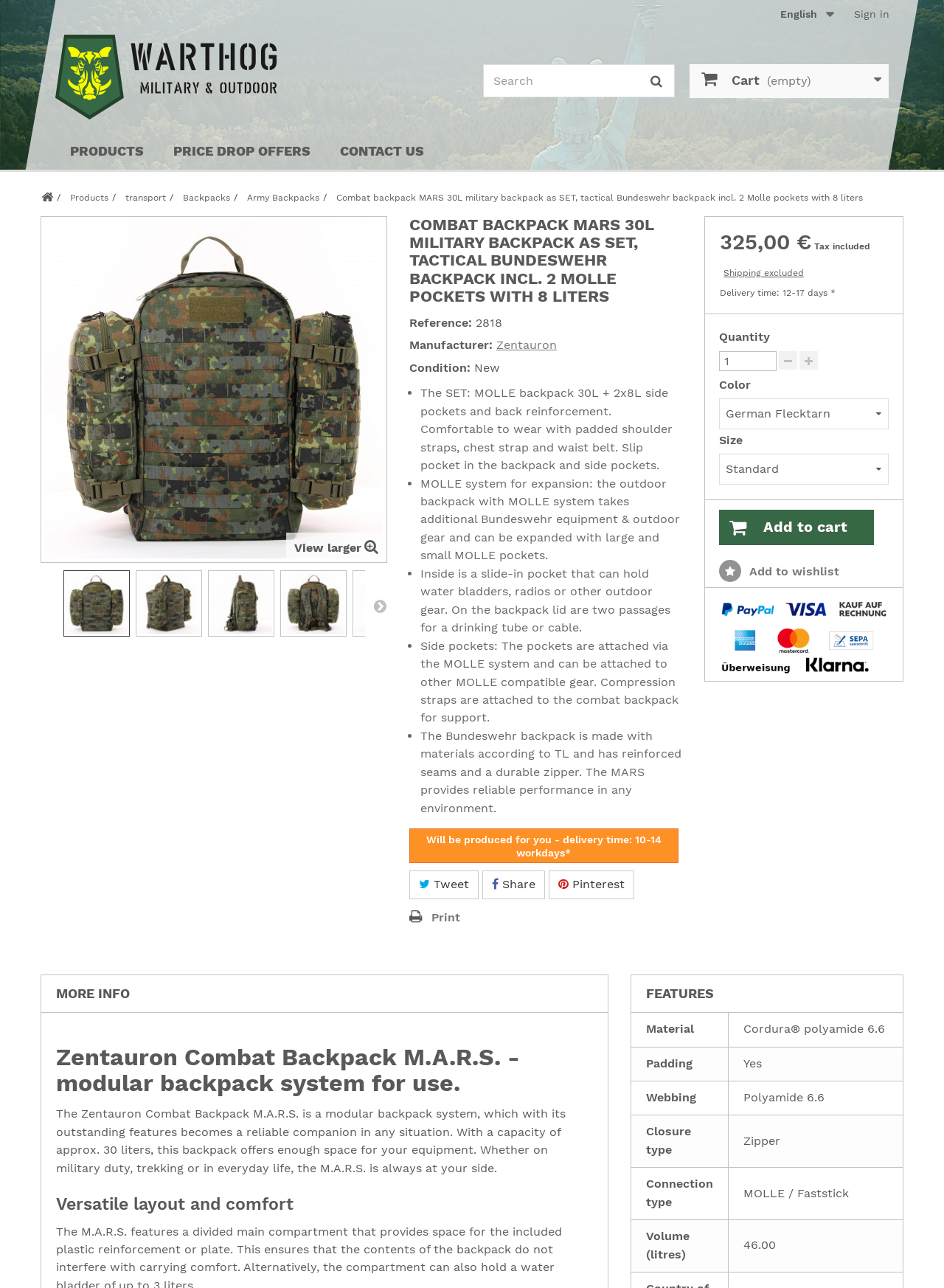What is the name of the combat backpack?
Based on the visual details in the image, please answer the question thoroughly.

The name of the combat backpack can be found in the heading 'COMBAT BACKPACK MARS 30L MILITARY BACKPACK AS SET, TACTICAL BUNDESWEHR BACKPACK INCL. 2 MOLLE POCKETS WITH 8 LITERS'.